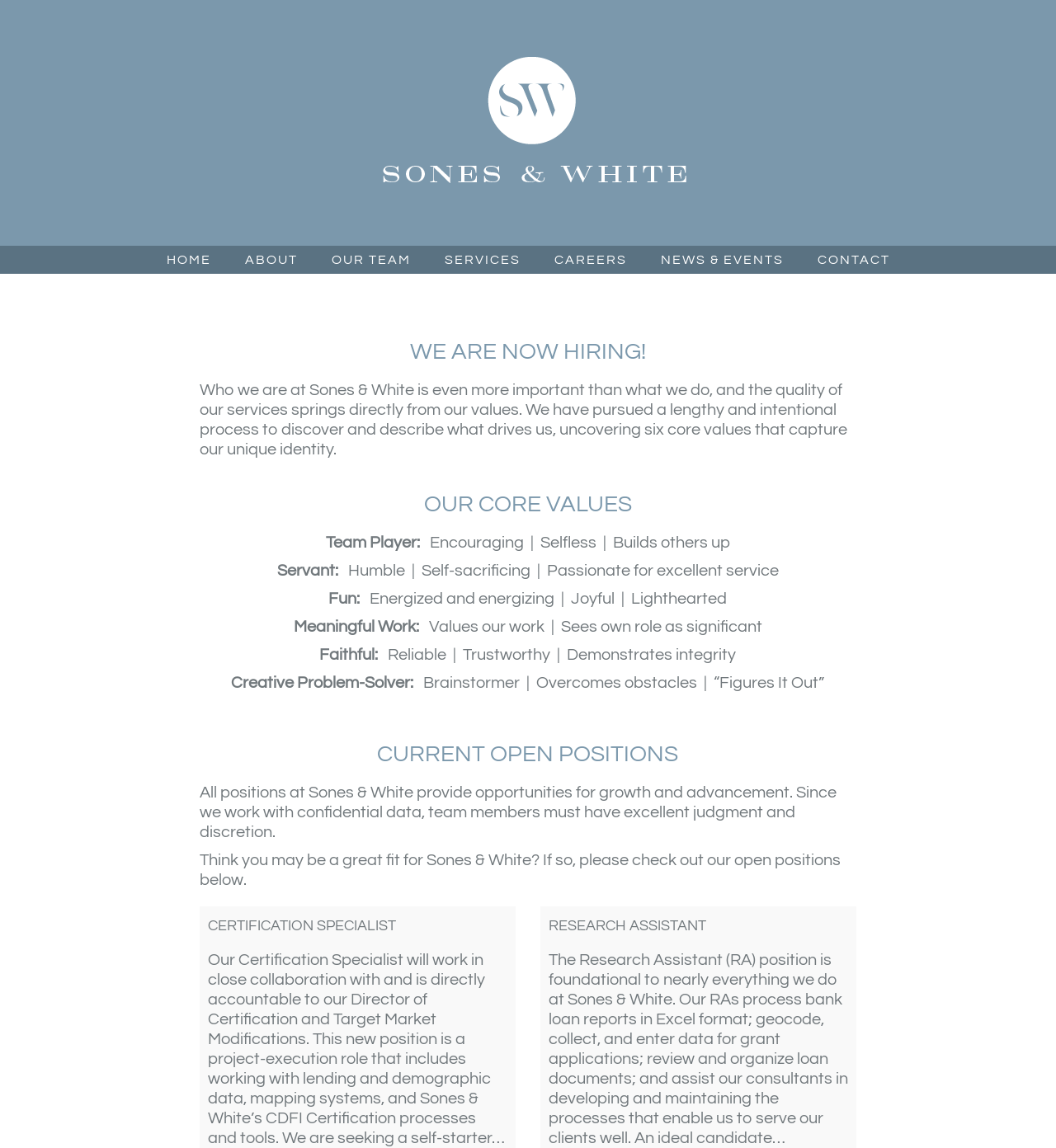Use a single word or phrase to answer the following:
How many links are in the top navigation menu?

7